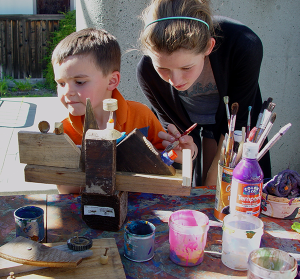What is the woman doing?
Refer to the screenshot and answer in one word or phrase.

painting